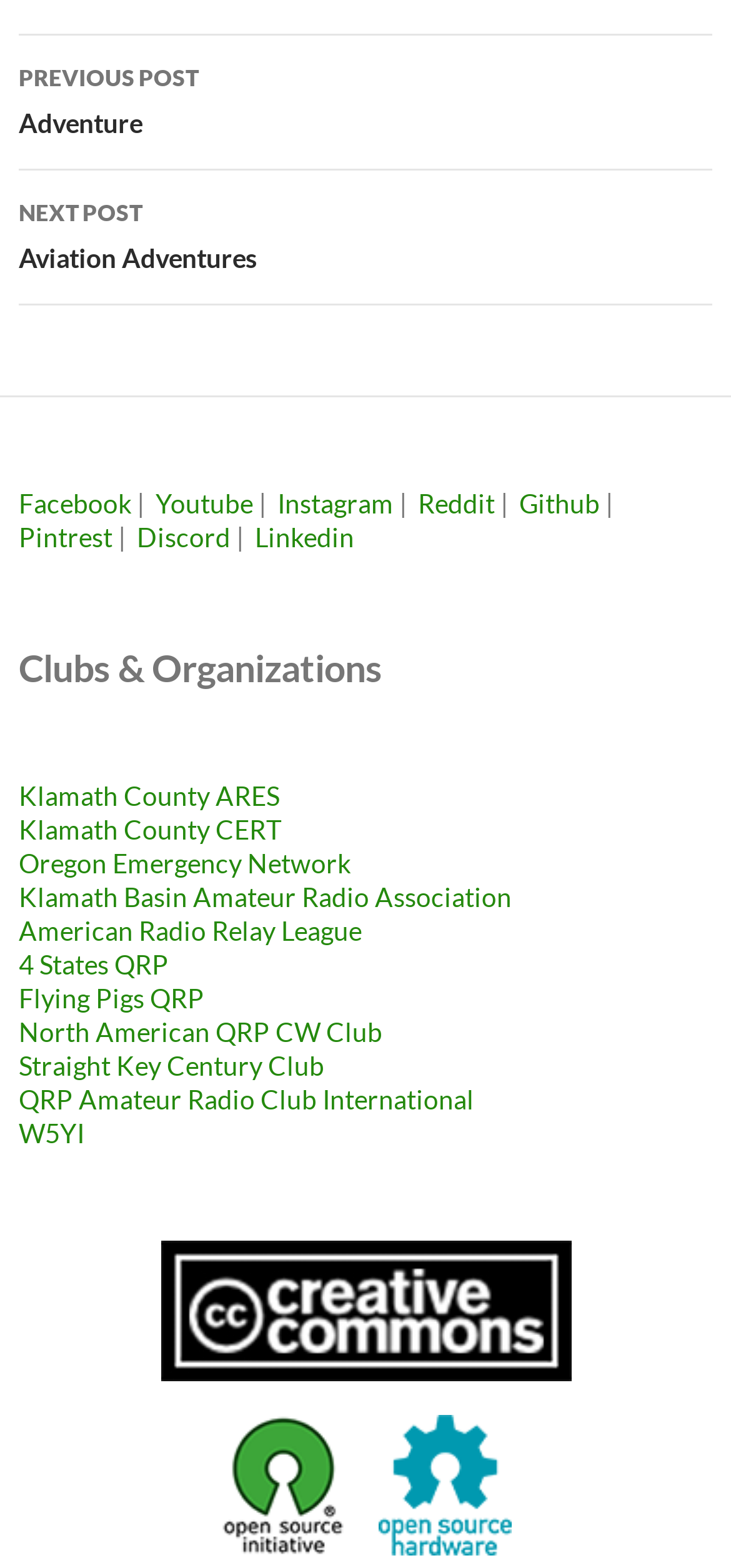Determine the bounding box coordinates of the clickable element necessary to fulfill the instruction: "Explore Klamath County ARES". Provide the coordinates as four float numbers within the 0 to 1 range, i.e., [left, top, right, bottom].

[0.026, 0.498, 0.382, 0.518]